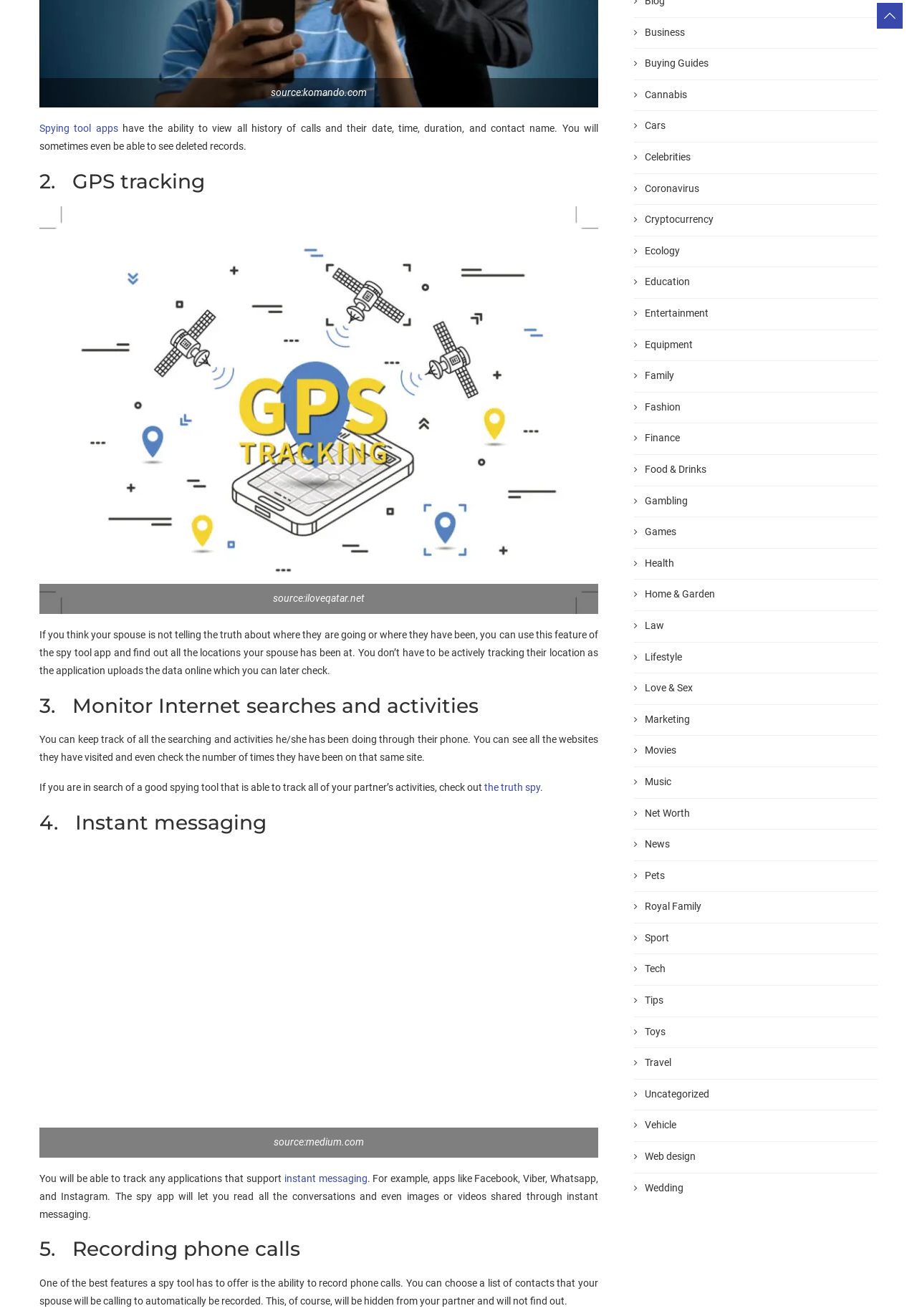Please determine the bounding box coordinates of the element's region to click in order to carry out the following instruction: "View FAQ". The coordinates should be four float numbers between 0 and 1, i.e., [left, top, right, bottom].

None